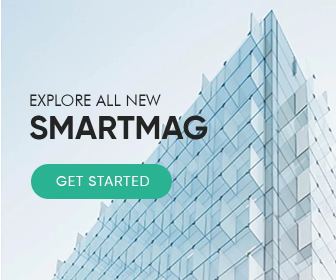Please provide a one-word or short phrase answer to the question:
What is the purpose of the 'GET STARTED' button?

To encourage interaction